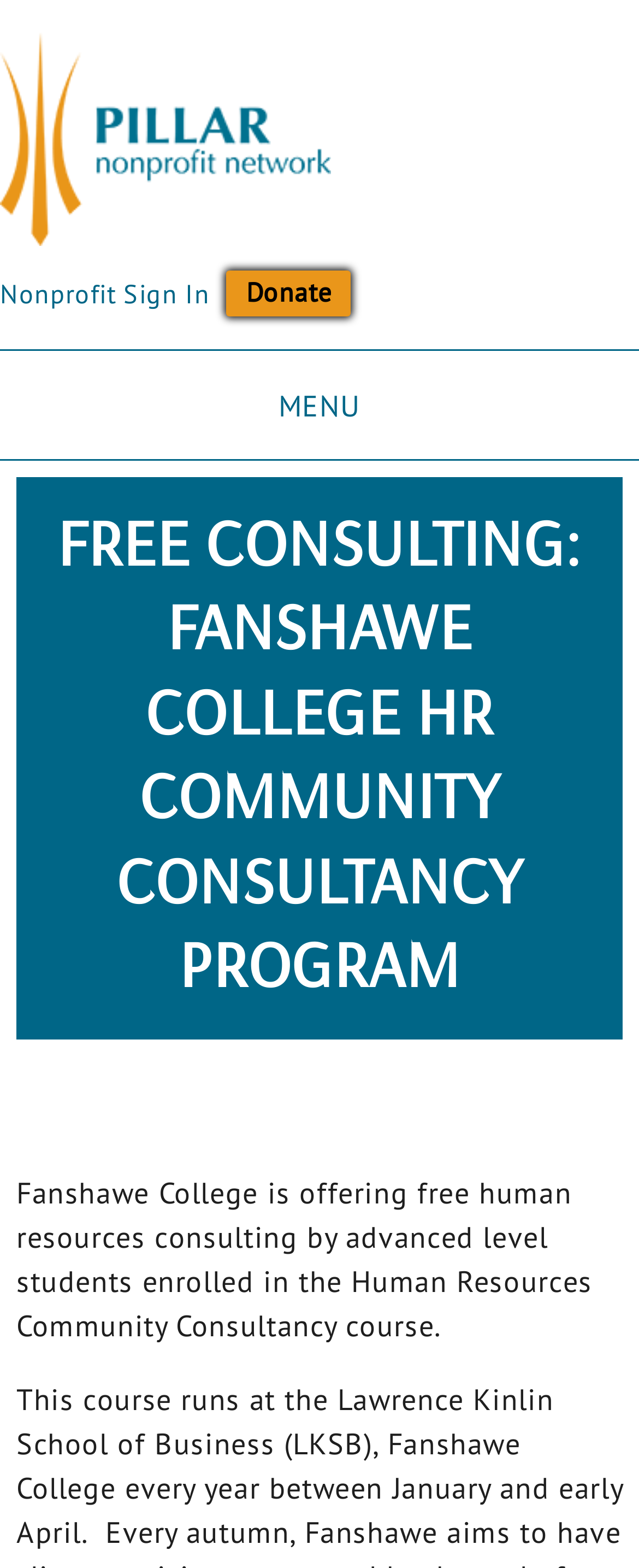Refer to the element description Donate and identify the corresponding bounding box in the screenshot. Format the coordinates as (top-left x, top-left y, bottom-right x, bottom-right y) with values in the range of 0 to 1.

[0.354, 0.173, 0.55, 0.202]